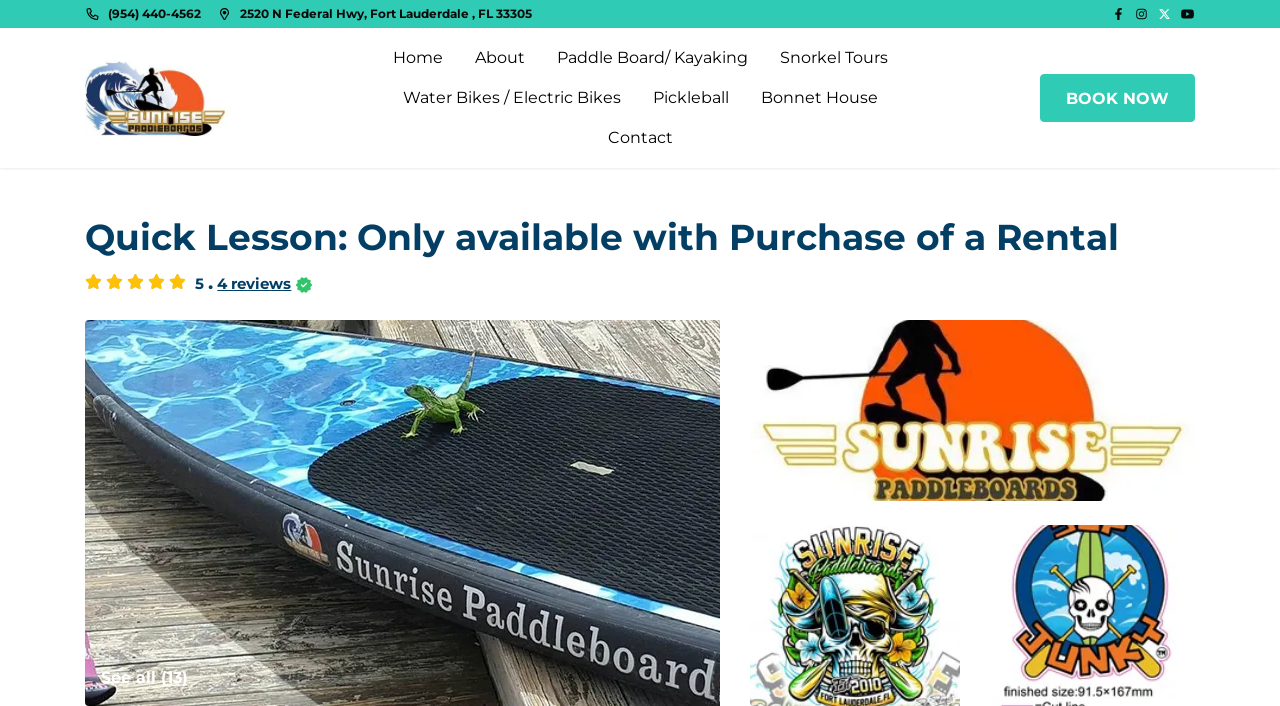Please find the bounding box coordinates of the element that you should click to achieve the following instruction: "Search for products or services". The coordinates should be presented as four float numbers between 0 and 1: [left, top, right, bottom].

None